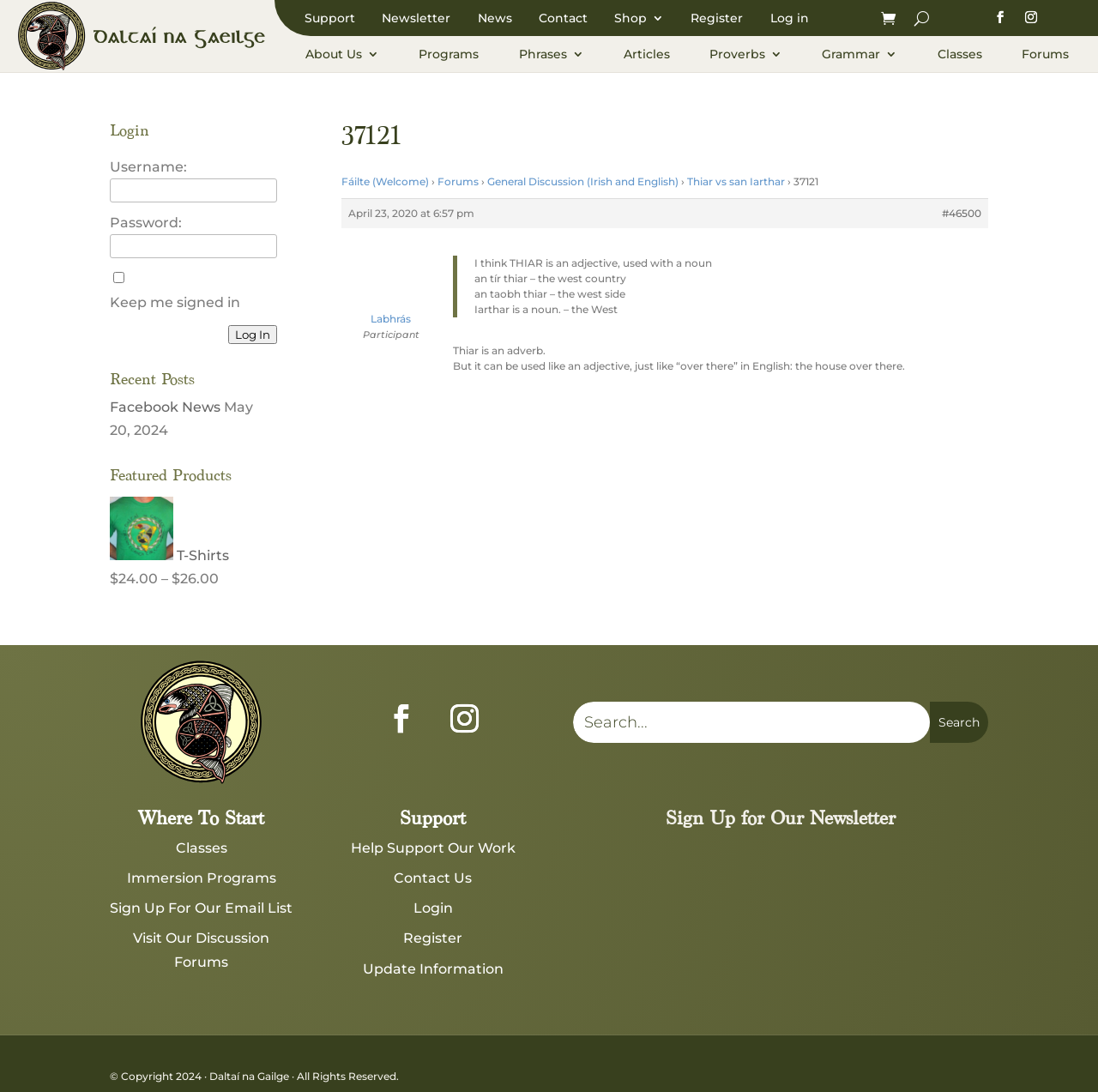Find the bounding box coordinates of the element I should click to carry out the following instruction: "Search for something".

[0.522, 0.643, 0.847, 0.68]